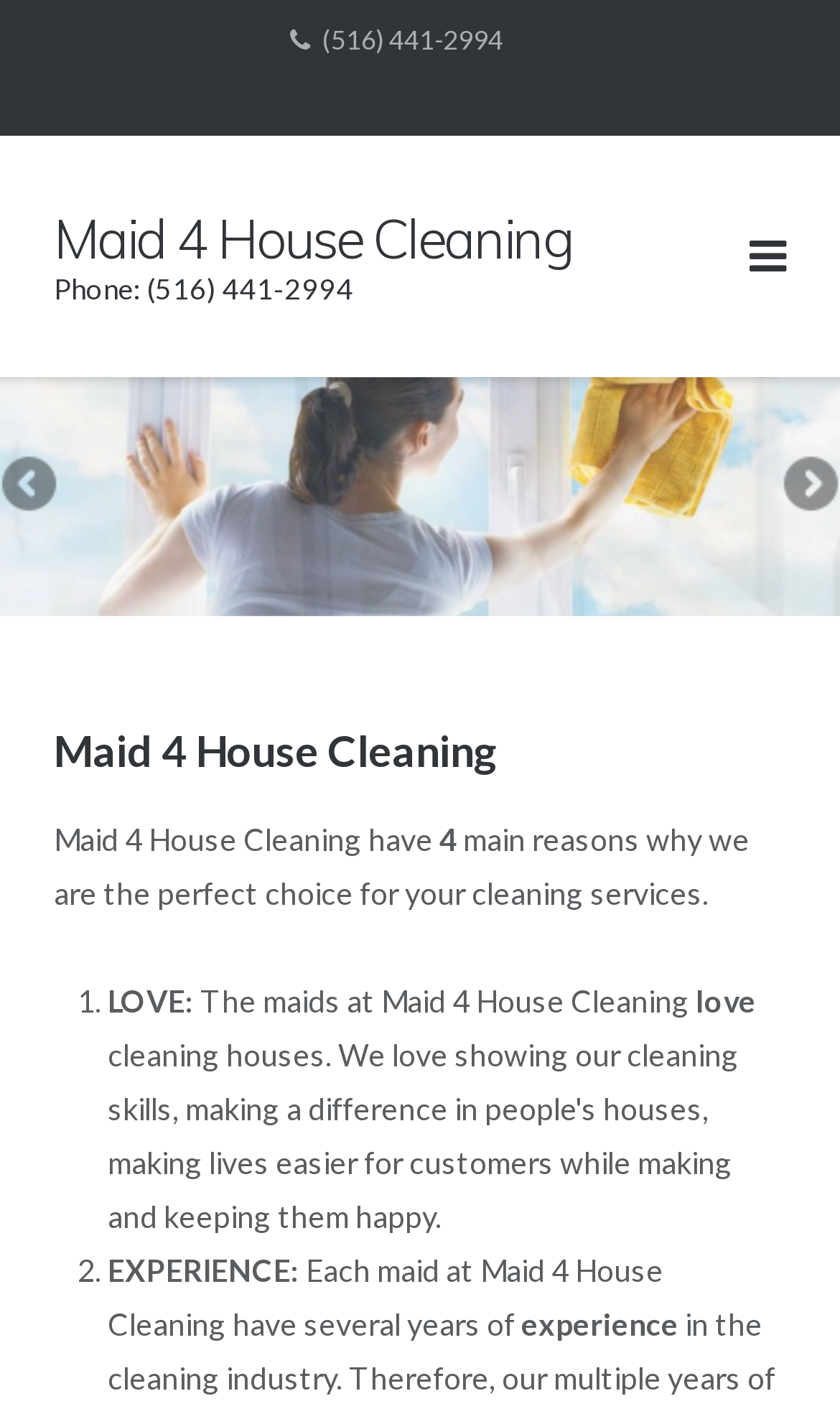Locate the bounding box coordinates of the clickable region to complete the following instruction: "Click the phone number link."

[0.346, 0.0, 0.599, 0.058]